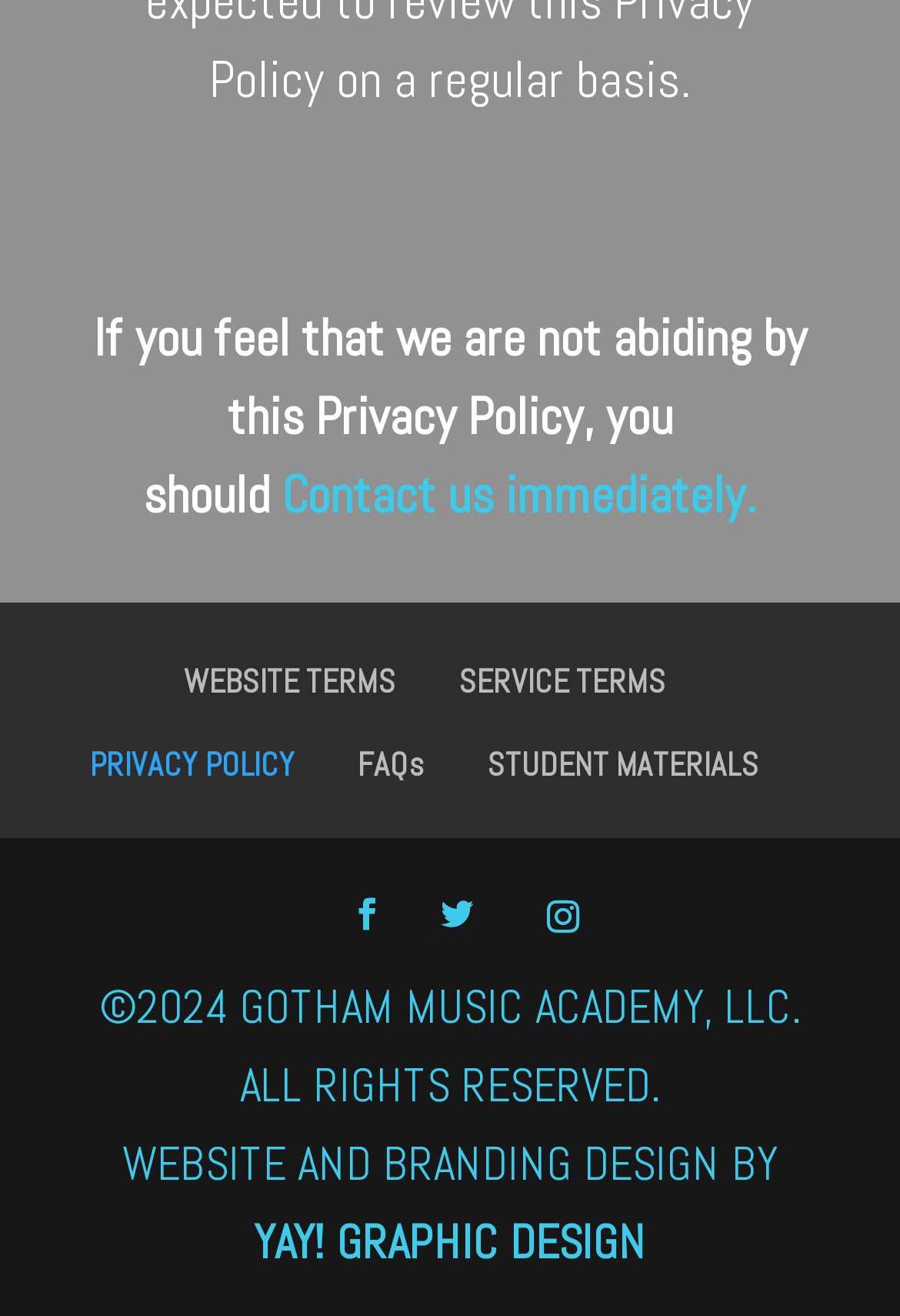Based on the element description Contact us immediately., identify the bounding box of the UI element in the given webpage screenshot. The coordinates should be in the format (top-left x, top-left y, bottom-right x, bottom-right y) and must be between 0 and 1.

[0.313, 0.351, 0.841, 0.4]